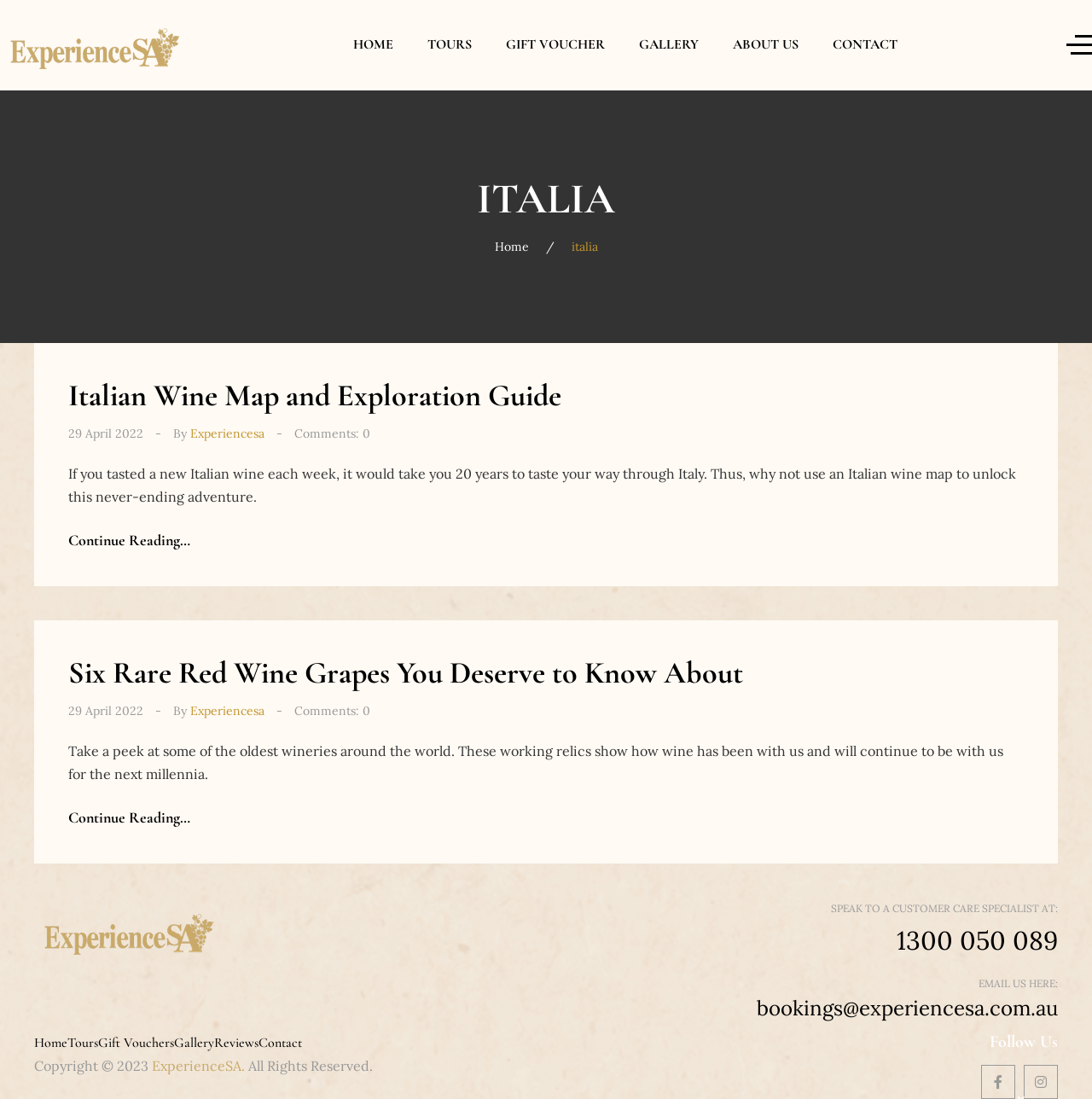Please provide the bounding box coordinates for the element that needs to be clicked to perform the instruction: "Contact a customer care specialist". The coordinates must consist of four float numbers between 0 and 1, formatted as [left, top, right, bottom].

[0.821, 0.841, 0.969, 0.871]